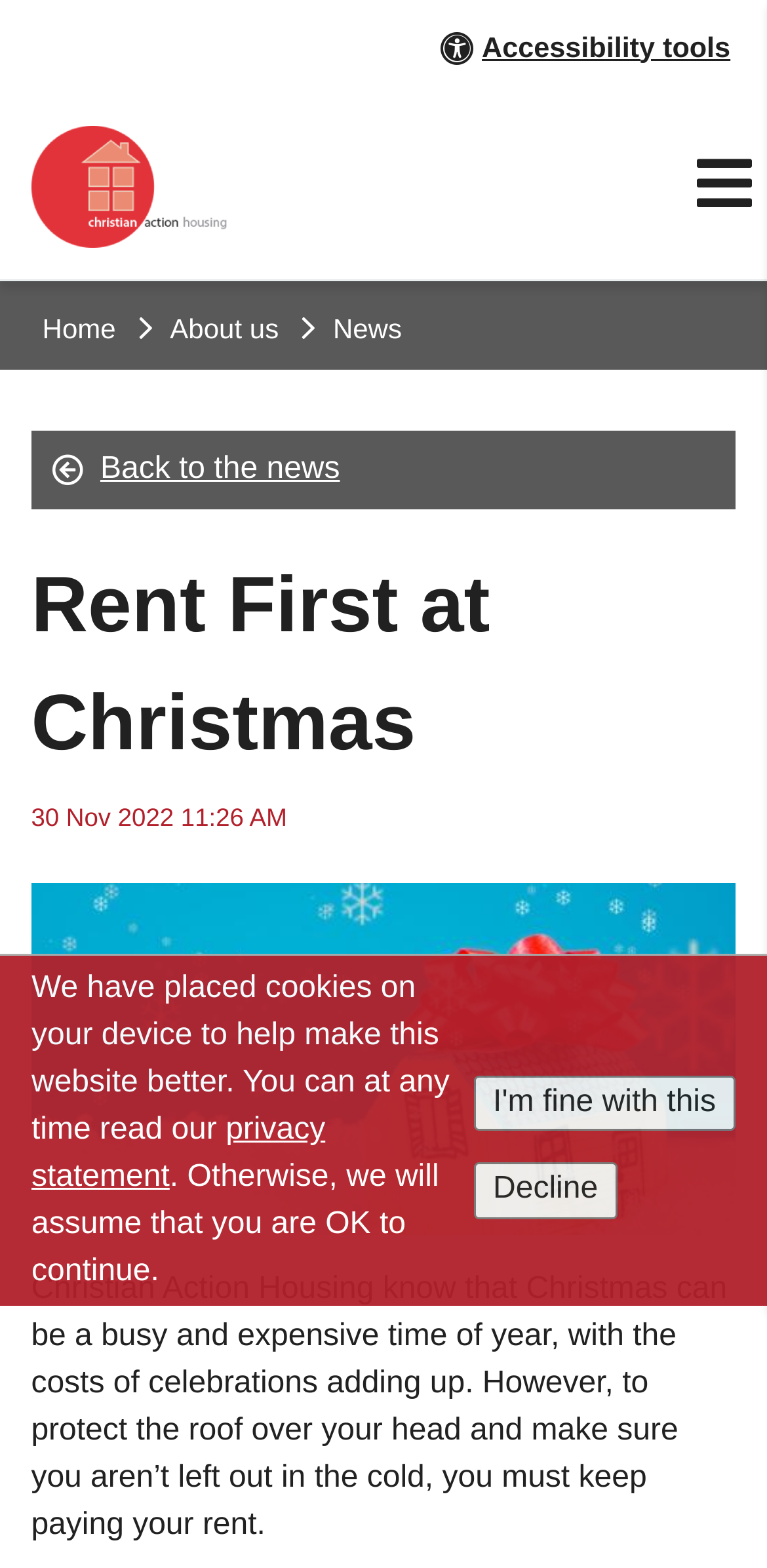Provide a thorough and detailed response to the question by examining the image: 
What is the date of the news article?

I found the answer by examining the time element in the footer section of the webpage, which contains the date '30 Nov 2022'.